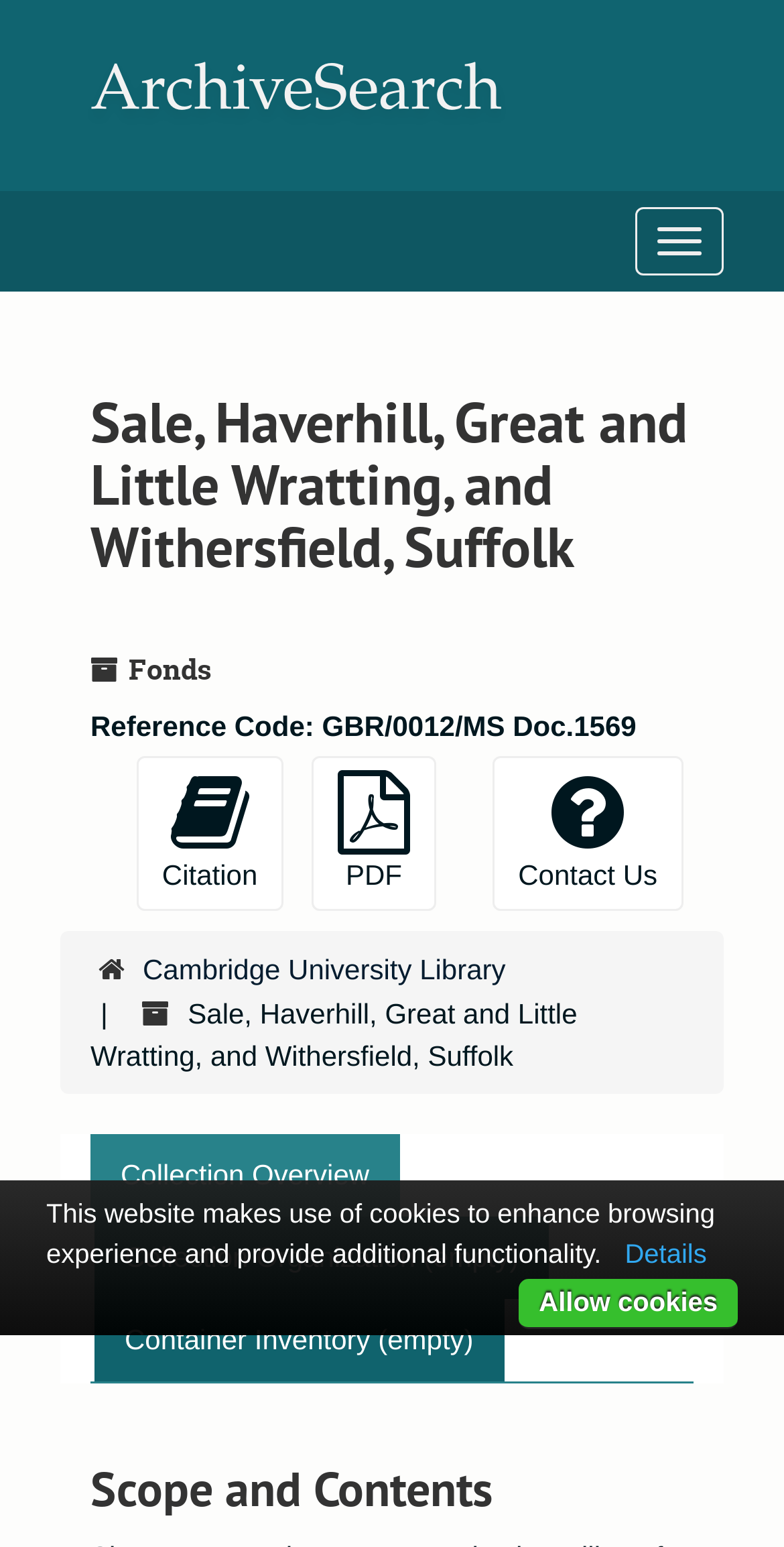Locate the bounding box coordinates of the clickable area to execute the instruction: "Click on the 'Login' link". Provide the coordinates as four float numbers between 0 and 1, represented as [left, top, right, bottom].

None